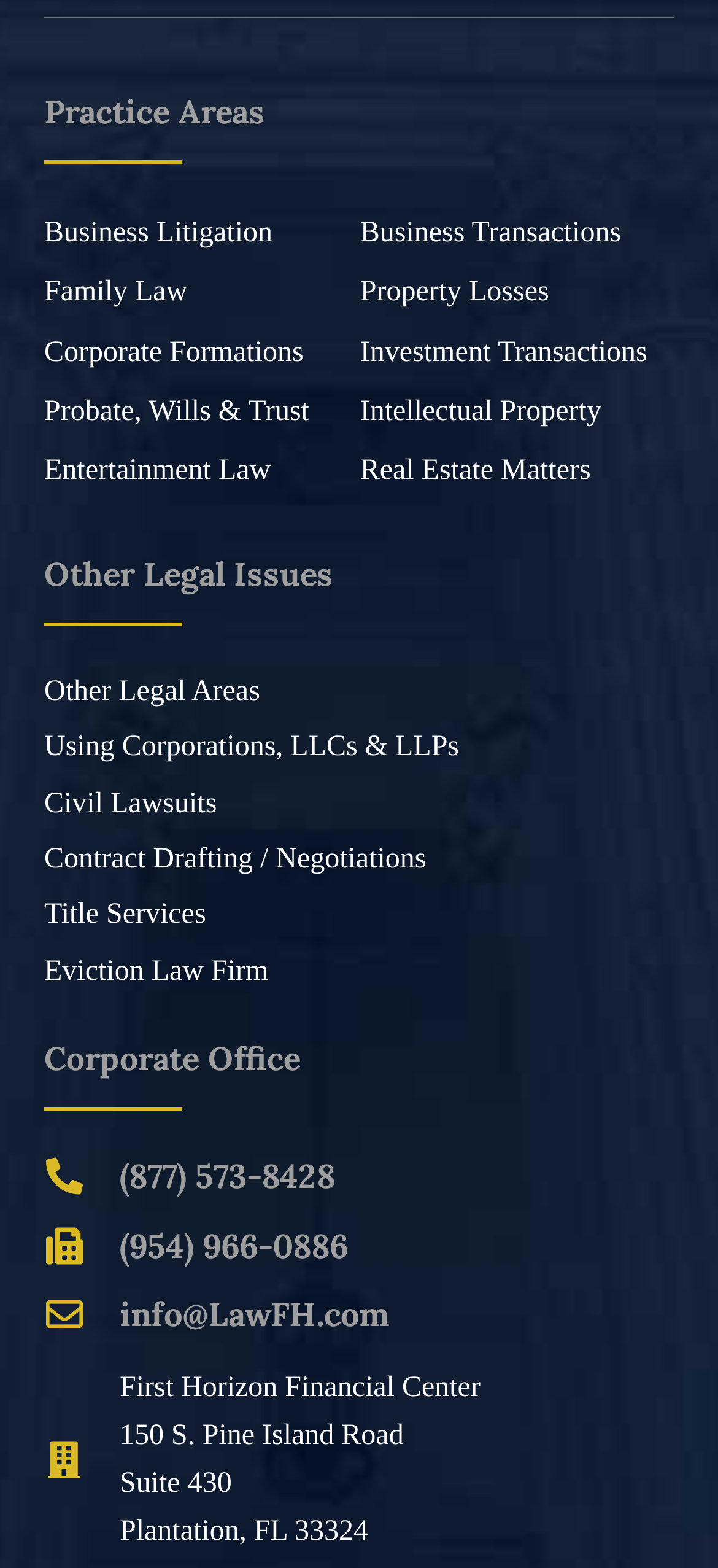What is the phone number of the law firm?
Based on the image, answer the question with as much detail as possible.

The phone number of the law firm can be found in the heading '(877) 573-8428' which is located below the 'Corporate Office' heading.